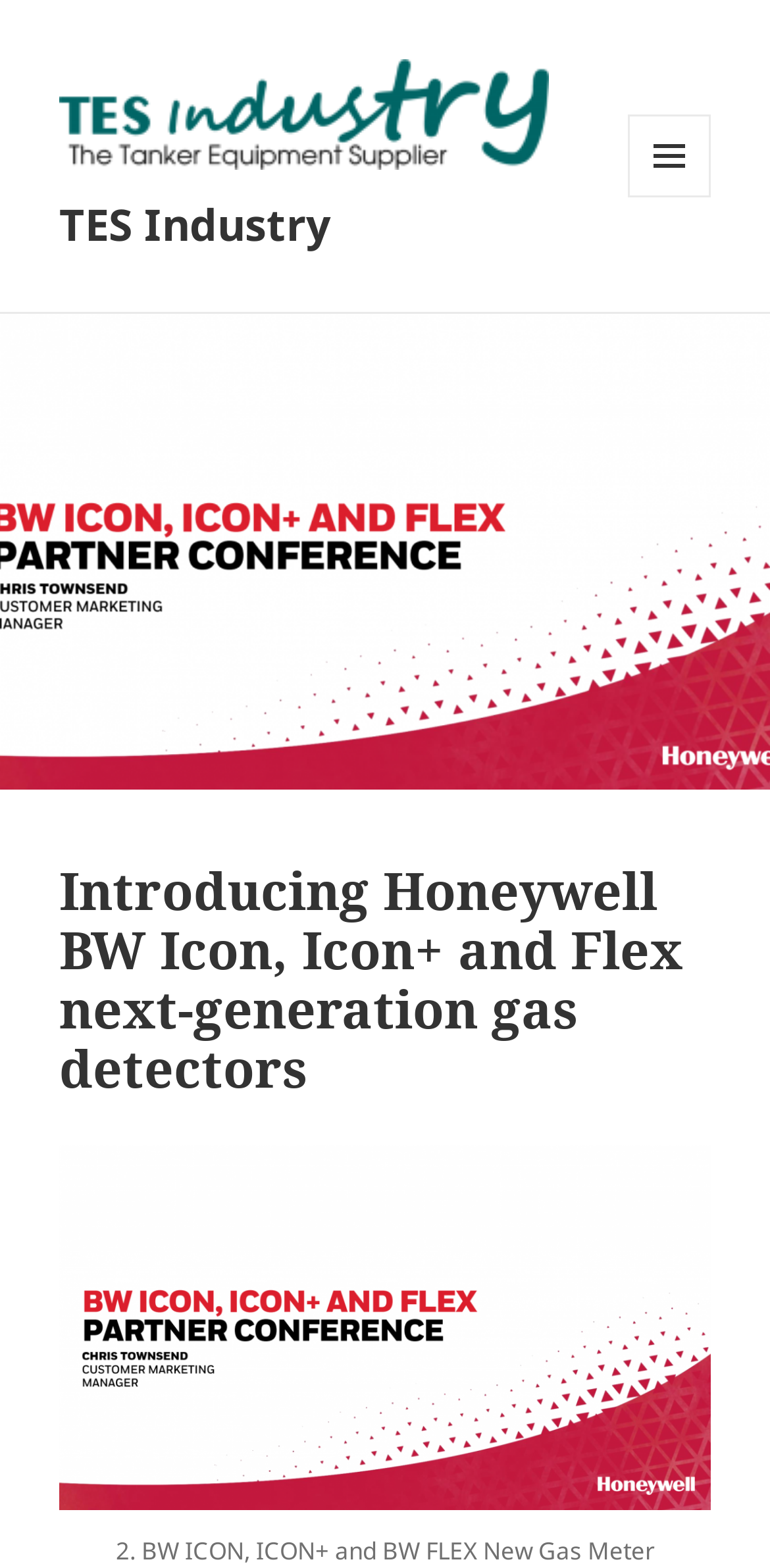What is the topic of the workshop?
Using the visual information, reply with a single word or short phrase.

Gas detectors